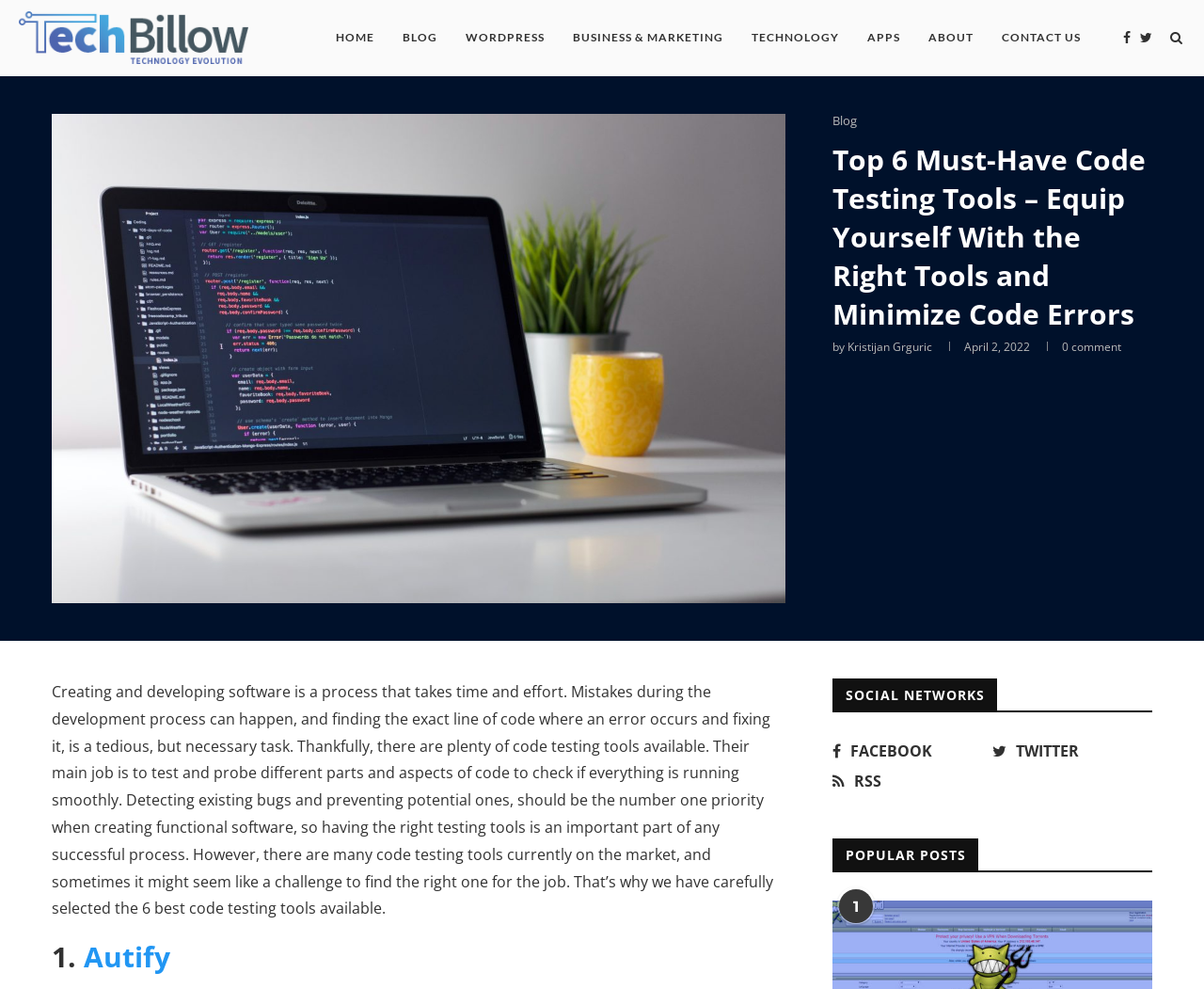Who is the author of this article?
Your answer should be a single word or phrase derived from the screenshot.

Kristijan Grguric